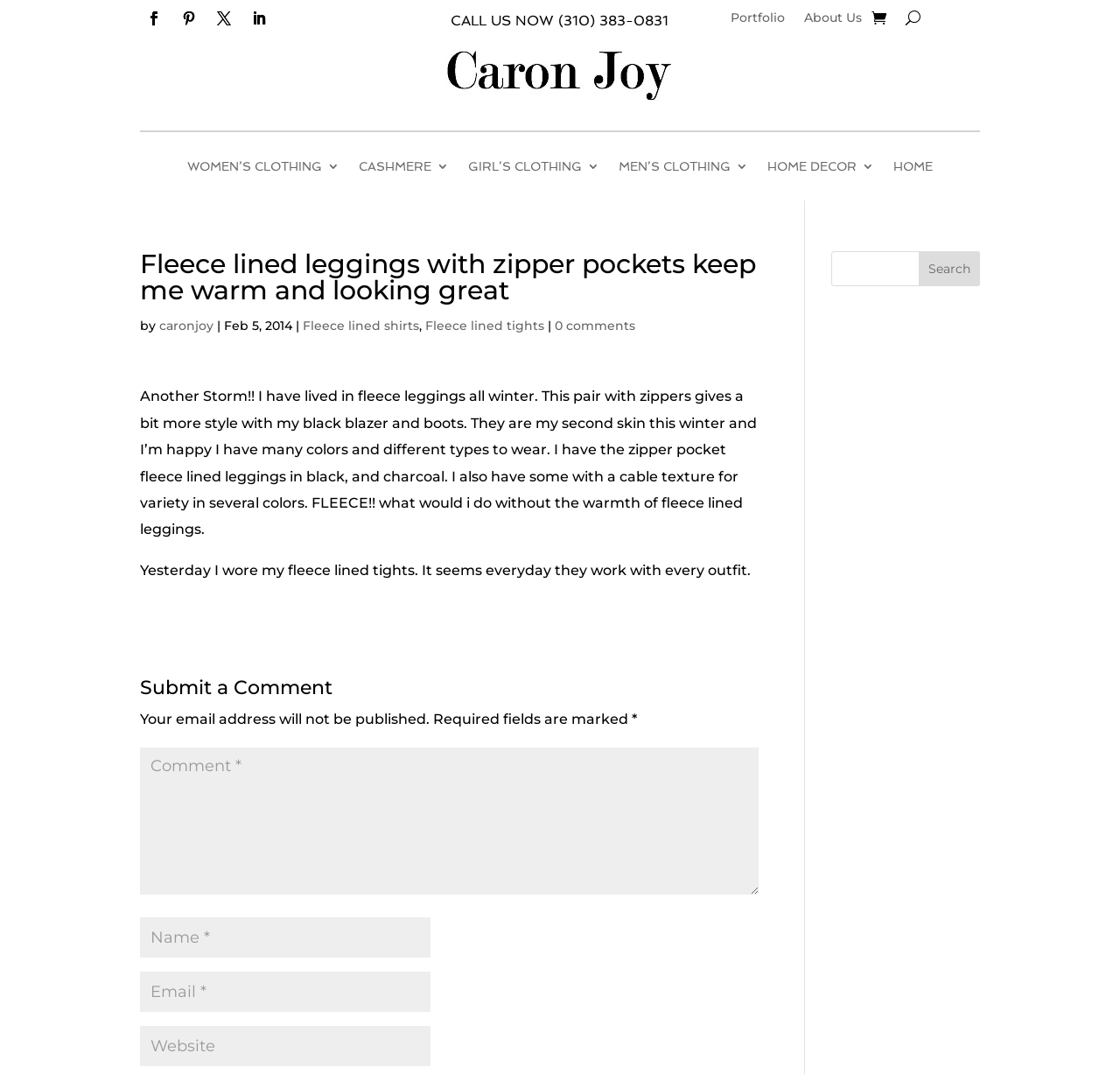Identify the bounding box coordinates of the clickable region to carry out the given instruction: "Call the phone number".

[0.403, 0.011, 0.597, 0.027]